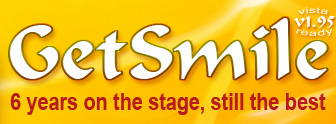Provide a short answer to the following question with just one word or phrase: What operating system is the software compatible with?

Vista